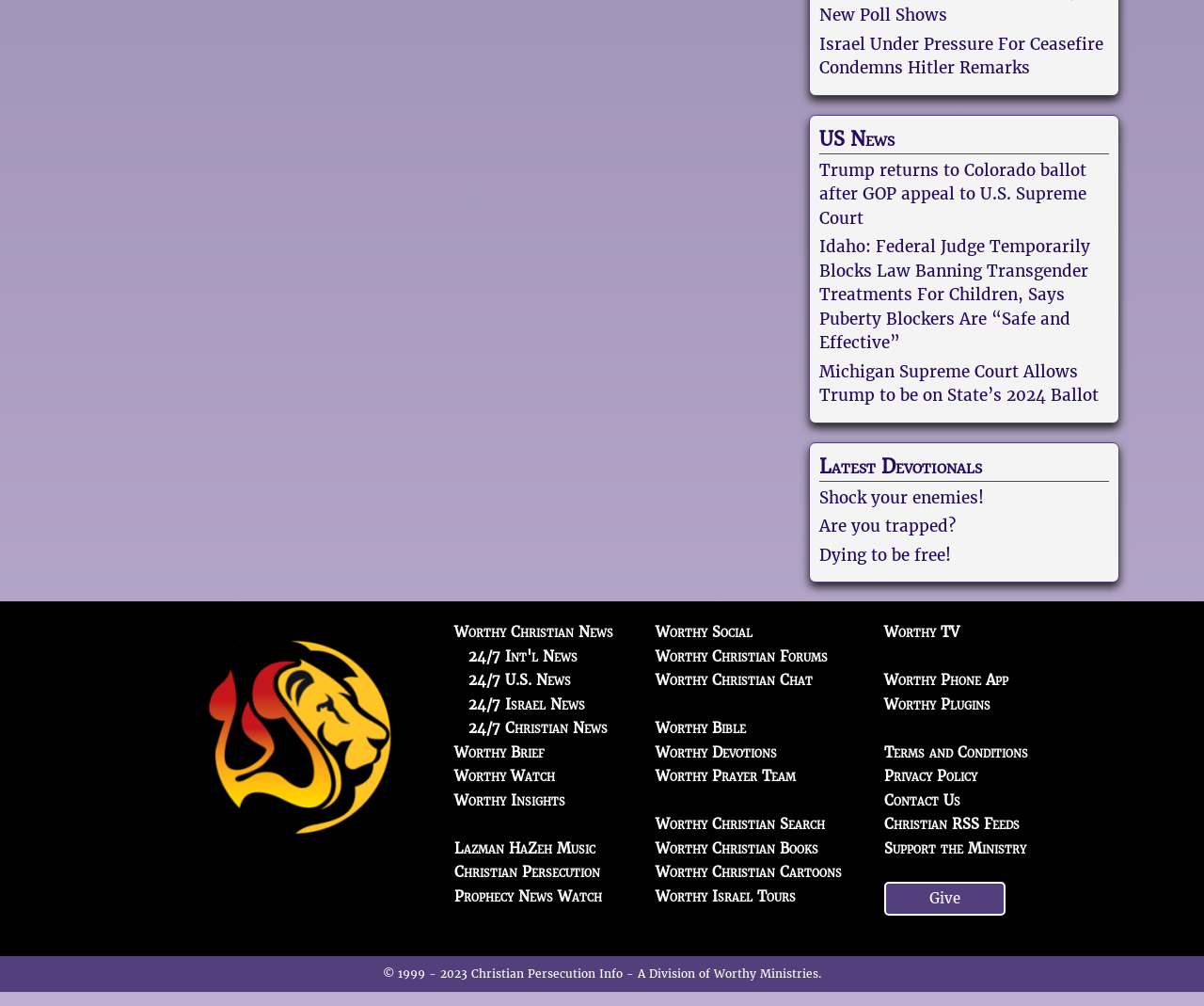Could you find the bounding box coordinates of the clickable area to complete this instruction: "Support the Ministry"?

[0.734, 0.834, 0.852, 0.852]